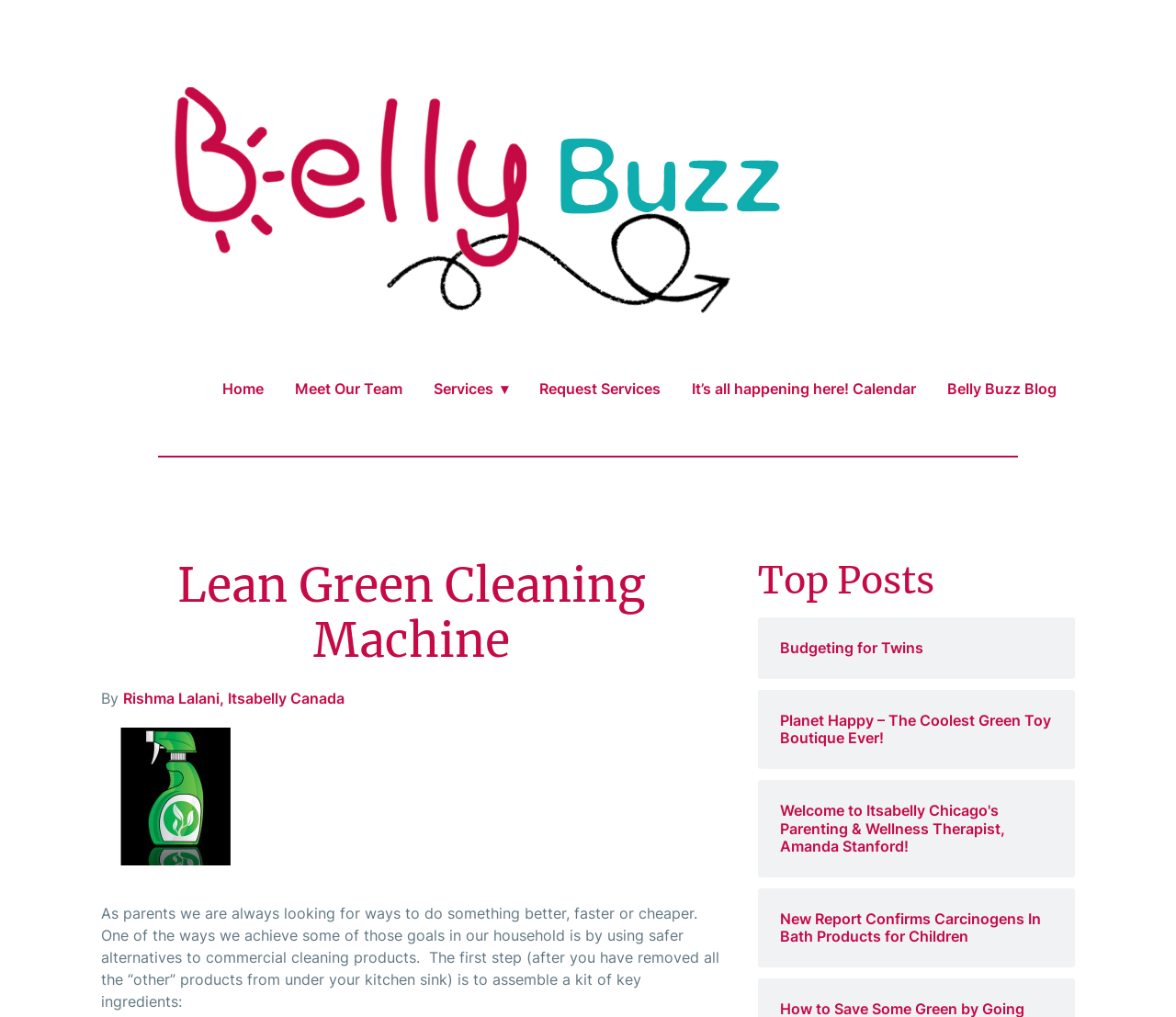Provide a thorough and detailed response to the question by examining the image: 
What is the author of the blog post?

I found the author's name by looking at the text 'By Rishma Lalani, Itsabelly Canada' which is located below the heading 'Lean Green Cleaning Machine'.